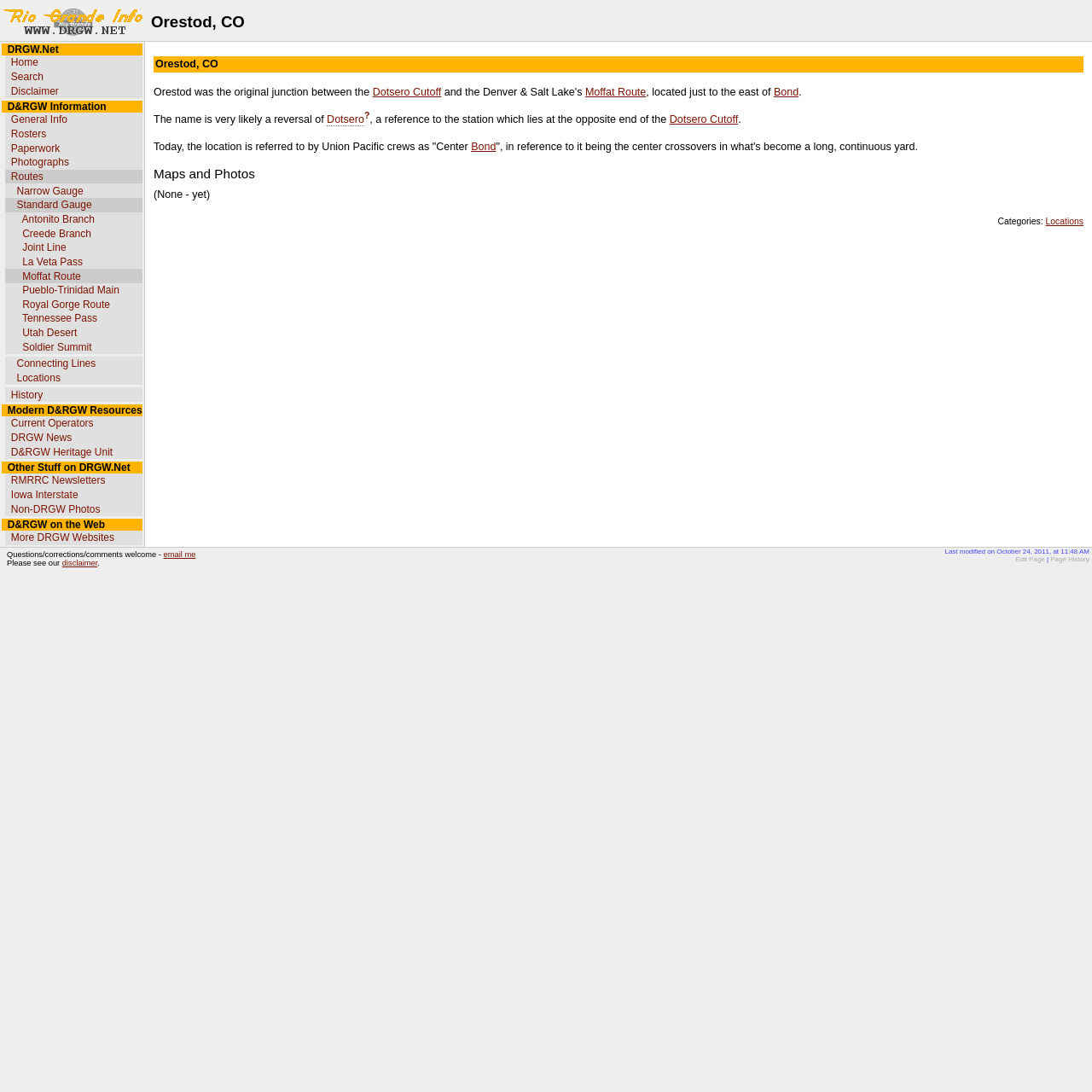Using the information in the image, give a comprehensive answer to the question: 
What type of information can be found on the webpage?

The webpage provides information related to the Denver & Rio Grande Western Railroad, including general information, rosters, paperwork, photographs, and routes. The links on the webpage suggest that users can find detailed information about the railroad's history, operations, and other related topics.